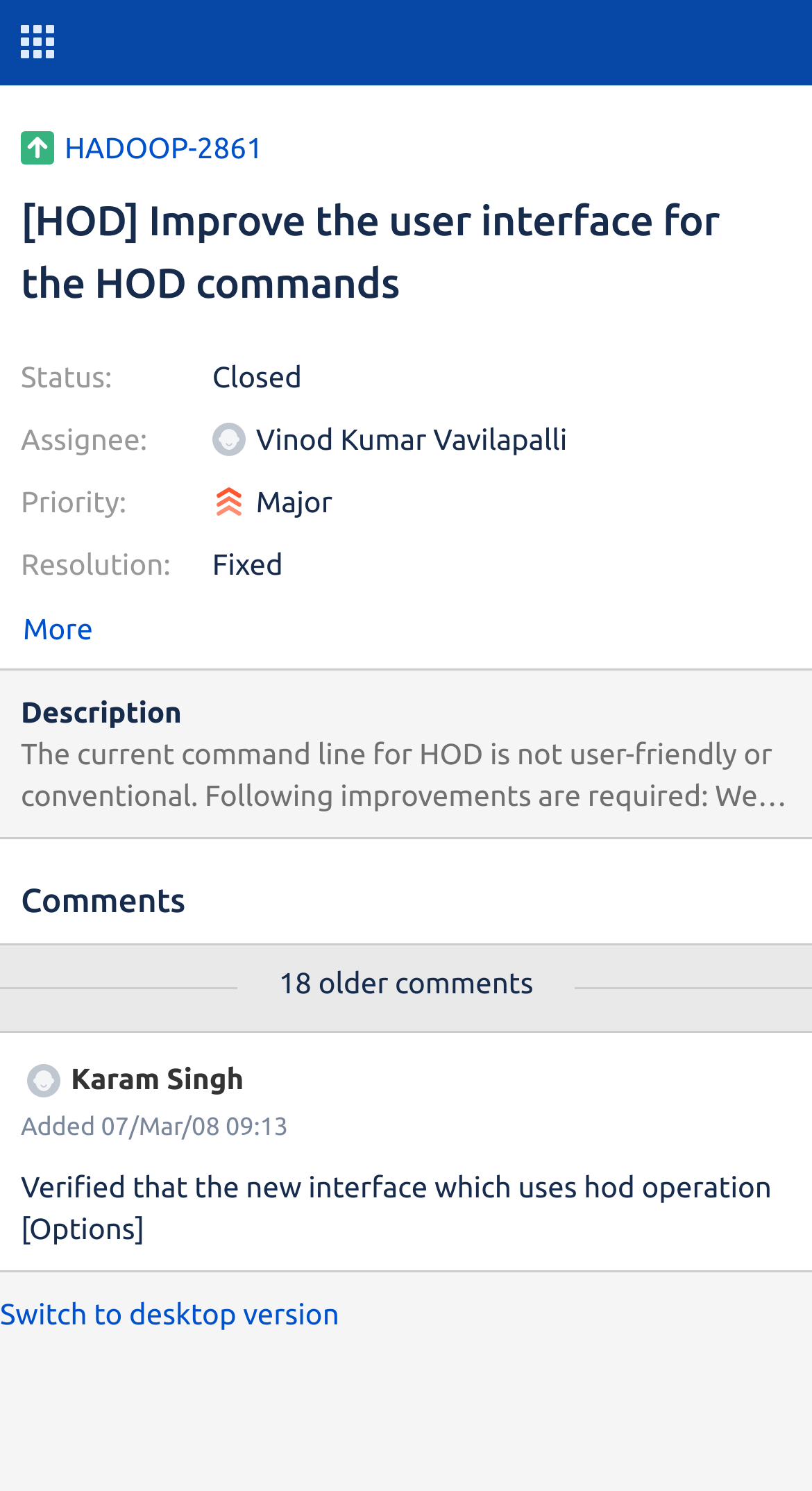Describe all visible elements and their arrangement on the webpage.

This webpage appears to be a JIRA issue tracking page. At the top, there is a small image, followed by a link to the issue number "HADOOP-2861" and a heading that describes the issue as "[HOD] Improve the user interface for the HOD commands". 

Below the heading, there are four static text elements arranged vertically, displaying information about the issue's status, assignee, priority, and resolution. The status is "Closed", the assignee is "Vinod Kumar Vavilapalli", the priority is "Major", and the resolution is "Fixed". Each of these text elements has a corresponding image to its left.

Further down, there is a button labeled "More" and a heading that says "Description". Below the description heading, there is another heading that says "Comments". 

Under the comments heading, there is a static text element that indicates "18 older comments". Below this, there is an image, followed by a static text element that displays the name "Karam Singh". There is also a static text element that shows the date and time "Added 07/Mar/08 09:13" and a longer text element that describes a comment made by Karam Singh. 

At the very bottom of the page, there is a content information section that contains a link to "Switch to desktop version".